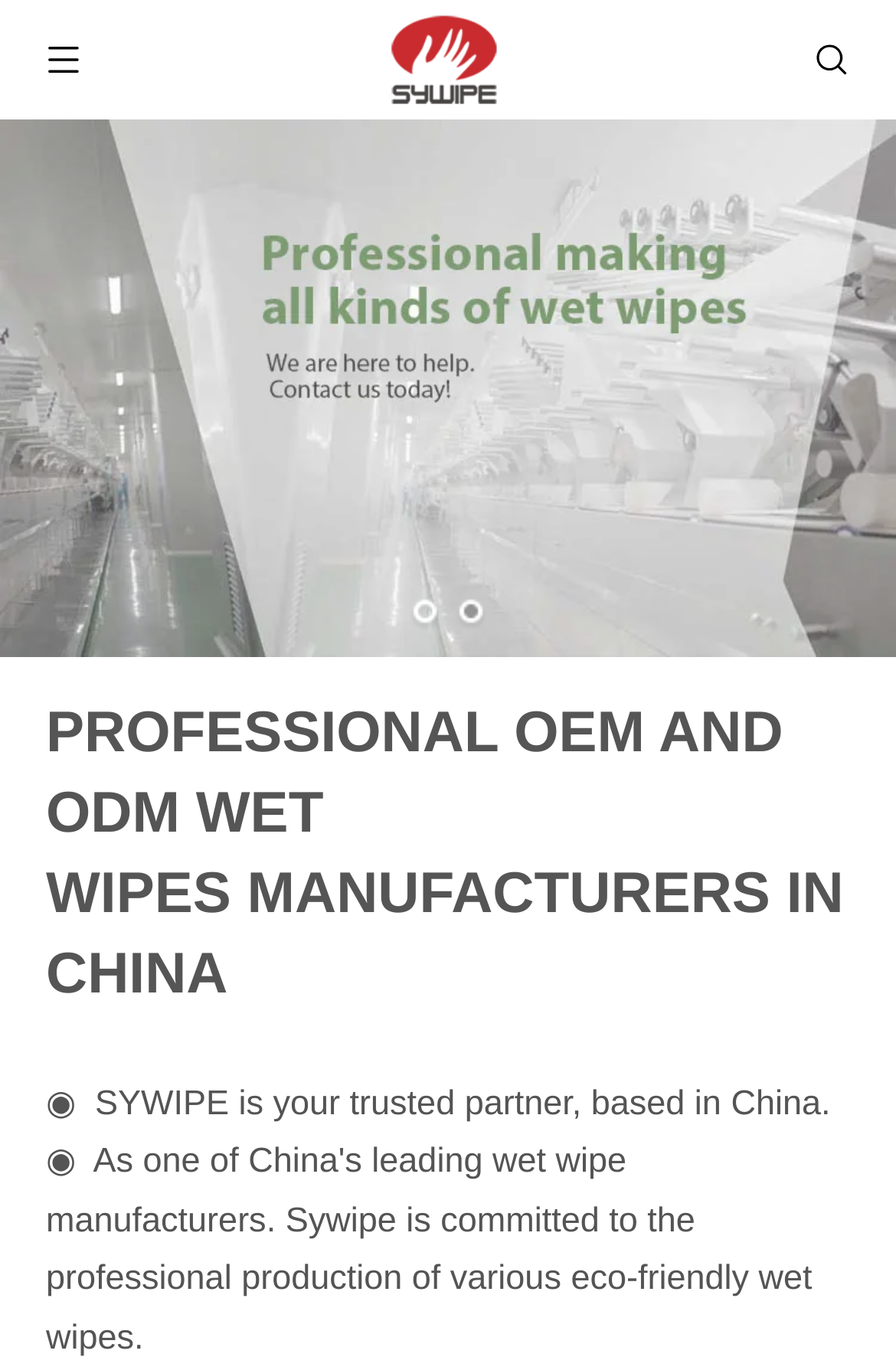What is Sywipe committed to?
Please respond to the question thoroughly and include all relevant details.

The webpage states that 'Sywipe is committed to the professional production of various eco-friendly wet wipes.' This implies that the company prioritizes environmentally friendly practices in its manufacturing processes.